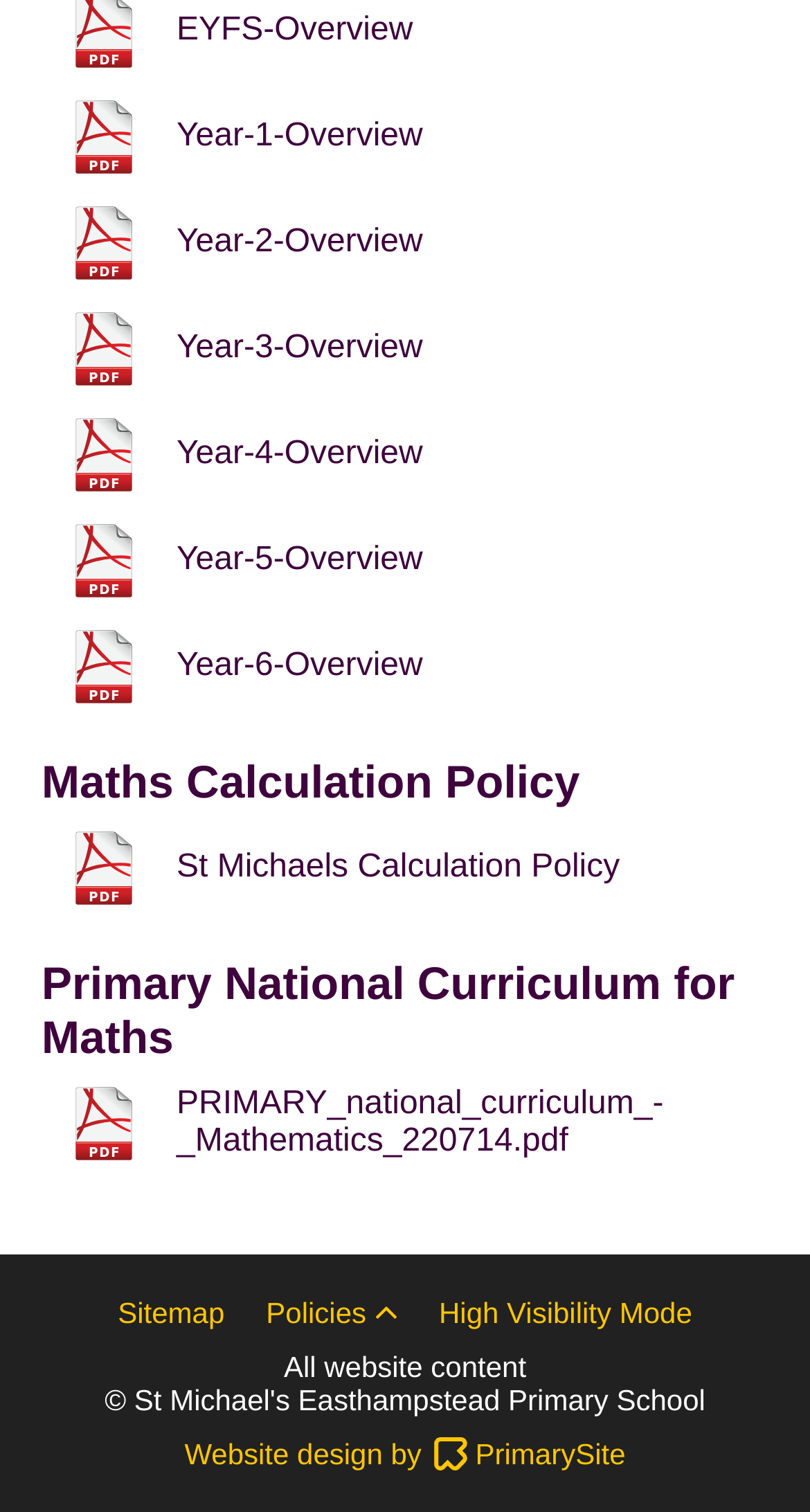What is the first year overview link?
Please provide a detailed answer to the question.

The first link on the webpage is 'Year-1-Overview', which is located at the top left corner of the page with a bounding box of [0.051, 0.059, 0.522, 0.122].